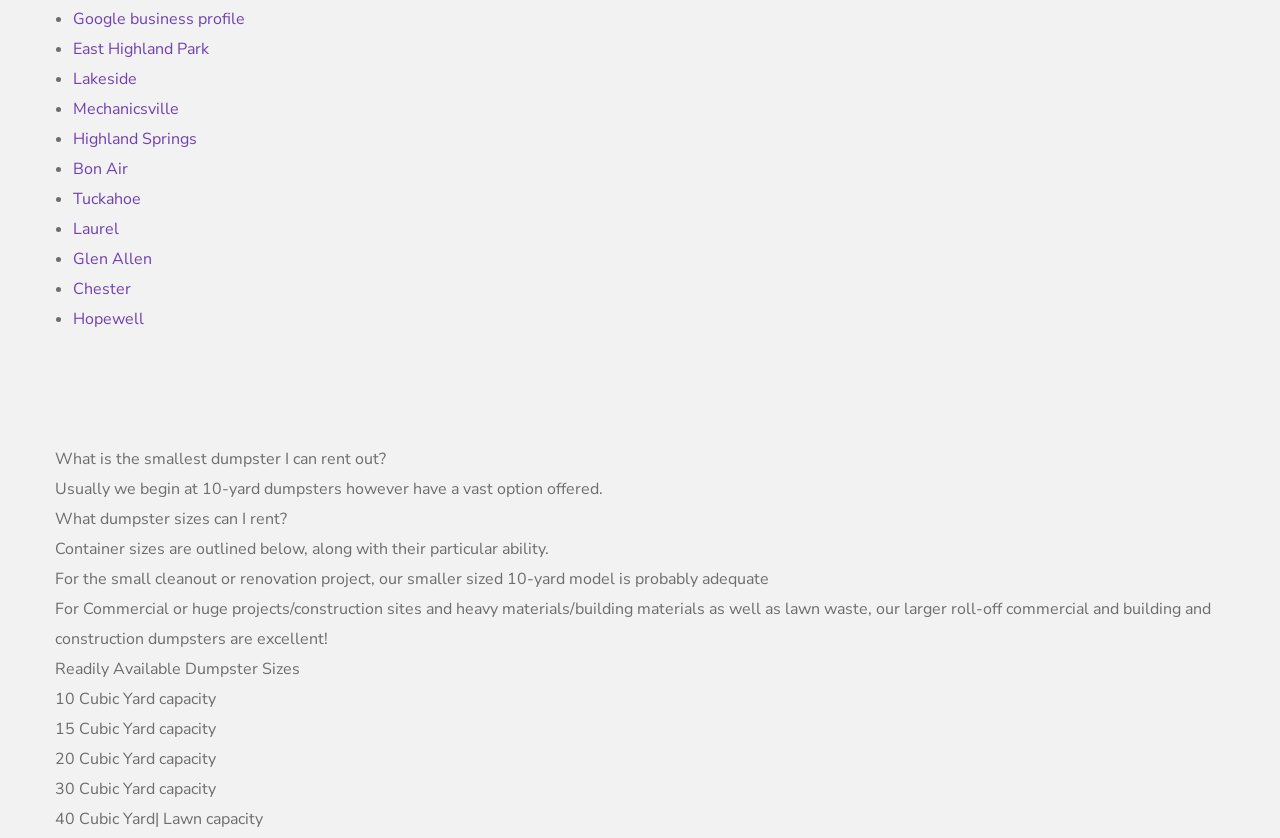Using the information from the screenshot, answer the following question thoroughly:
What is the smallest dumpster size available?

Based on the webpage, the smallest dumpster size available is 10 Cubic Yard, as mentioned in the section 'Readily Available Dumpster Sizes'.